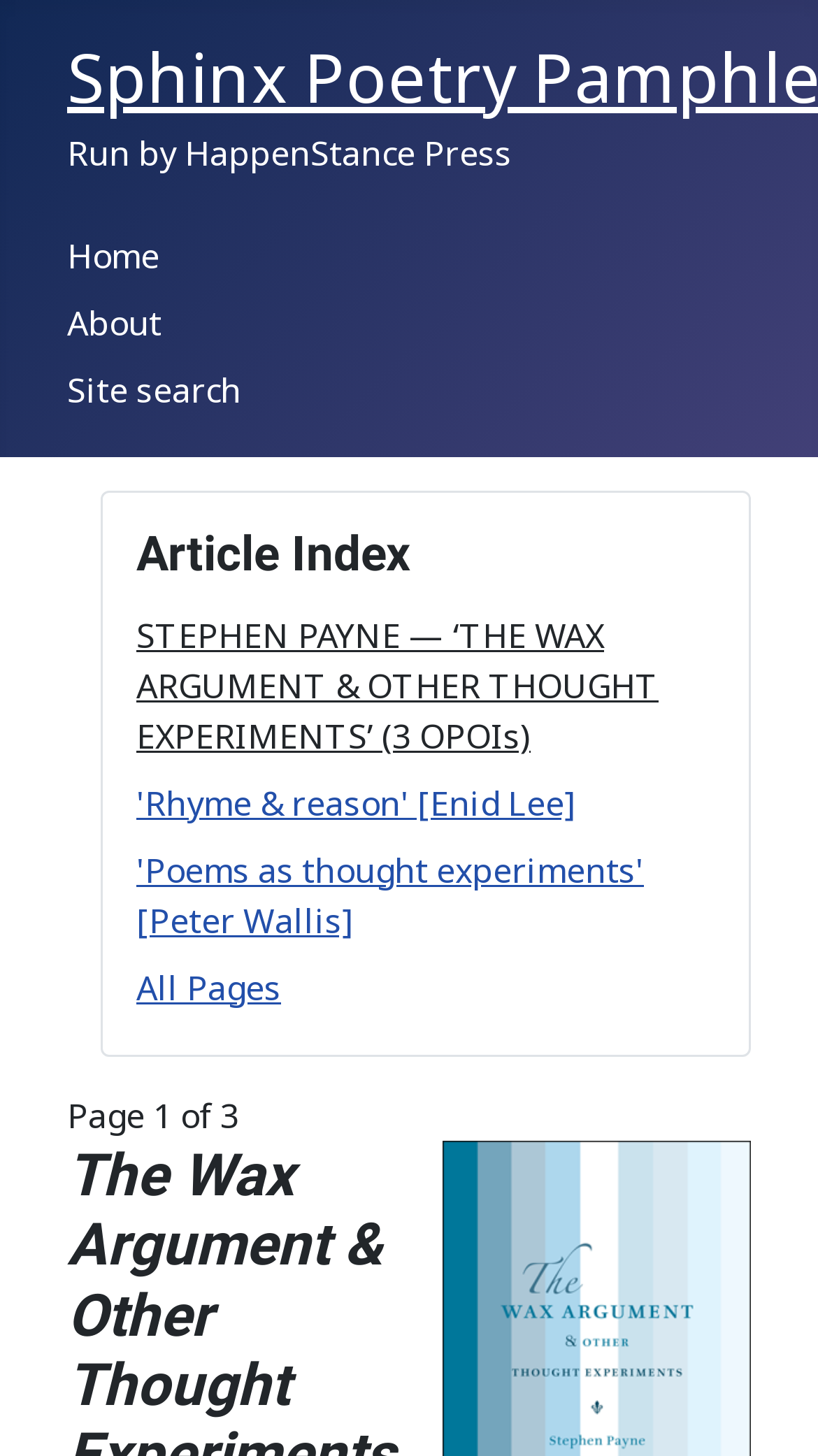What is the purpose of the 'Site search' link? Analyze the screenshot and reply with just one word or a short phrase.

To search the site